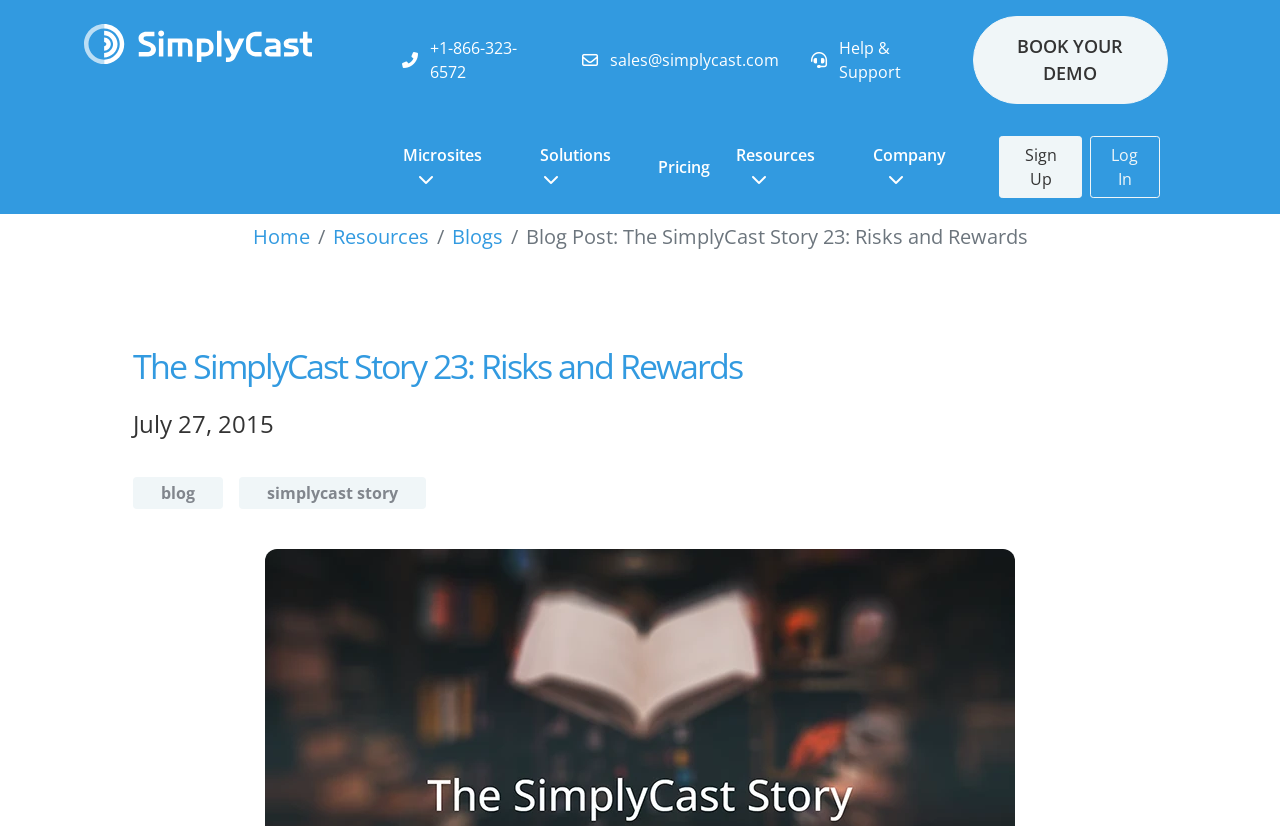Can you pinpoint the bounding box coordinates for the clickable element required for this instruction: "Click the 'BOOK YOUR DEMO' button"? The coordinates should be four float numbers between 0 and 1, i.e., [left, top, right, bottom].

[0.76, 0.019, 0.912, 0.126]